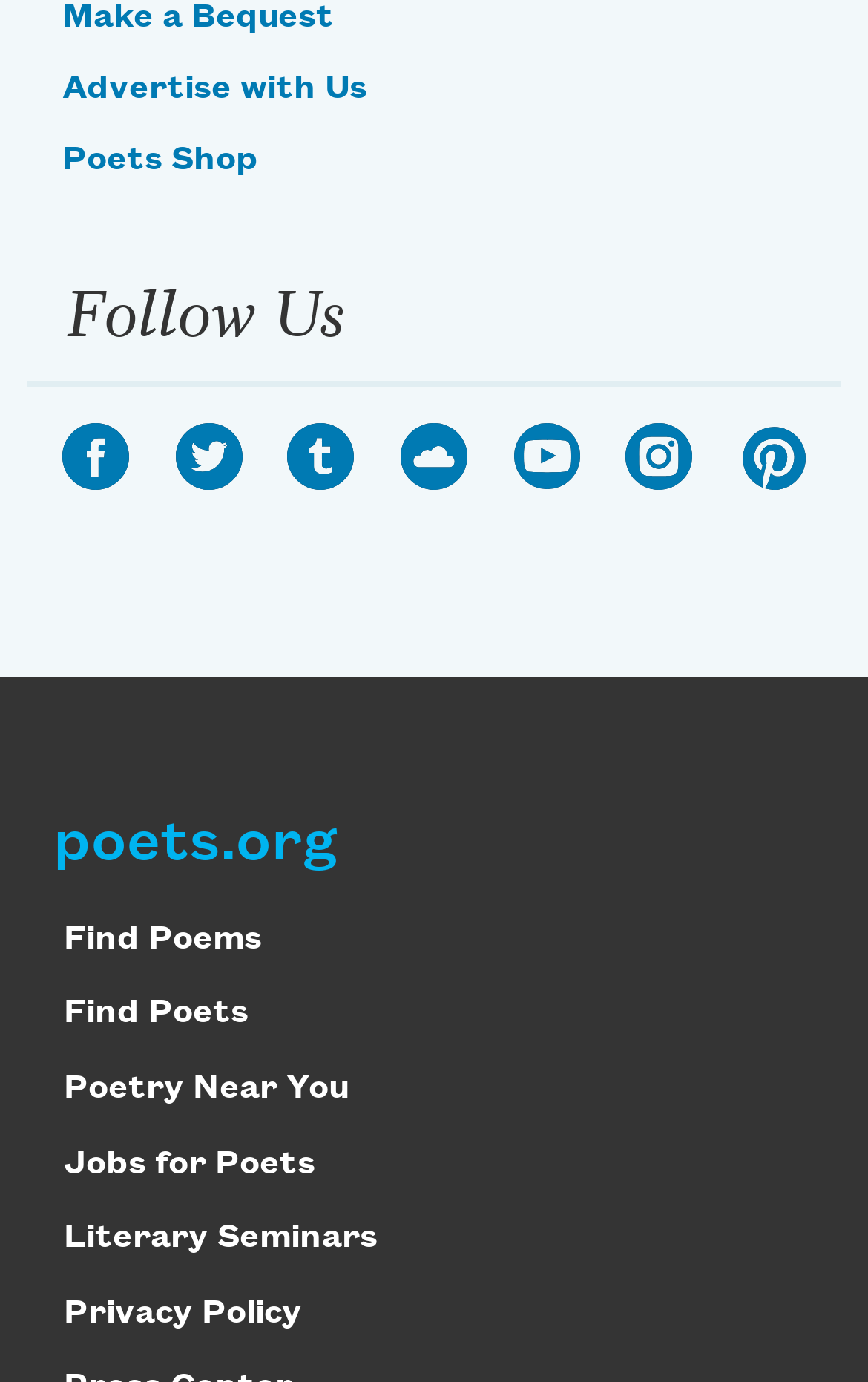Please identify the bounding box coordinates of the element's region that needs to be clicked to fulfill the following instruction: "Read Privacy Policy". The bounding box coordinates should consist of four float numbers between 0 and 1, i.e., [left, top, right, bottom].

[0.074, 0.937, 0.348, 0.963]